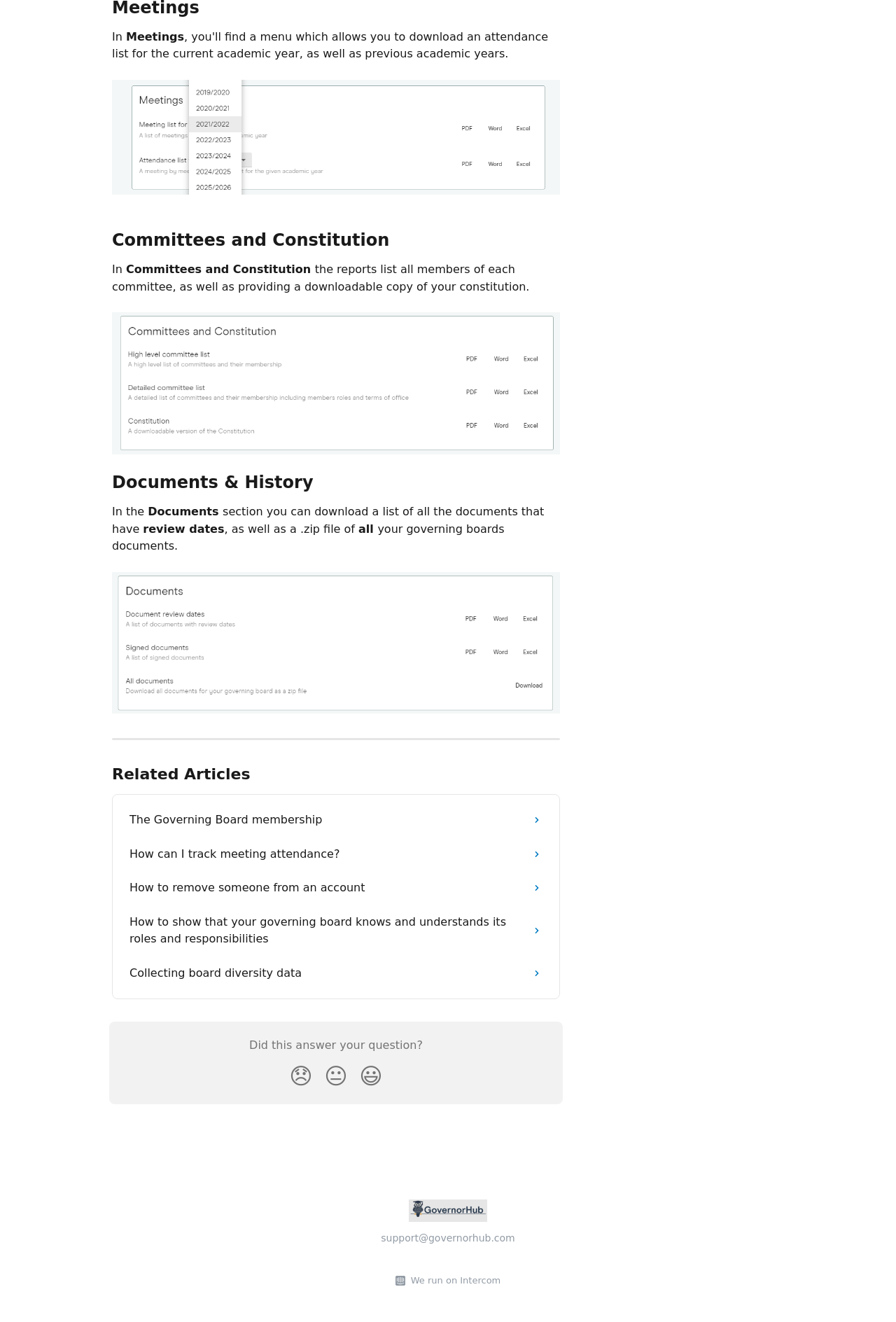Determine the bounding box for the described HTML element: "alt="GovernorHub Help Centre"". Ensure the coordinates are four float numbers between 0 and 1 in the format [left, top, right, bottom].

[0.456, 0.909, 0.544, 0.92]